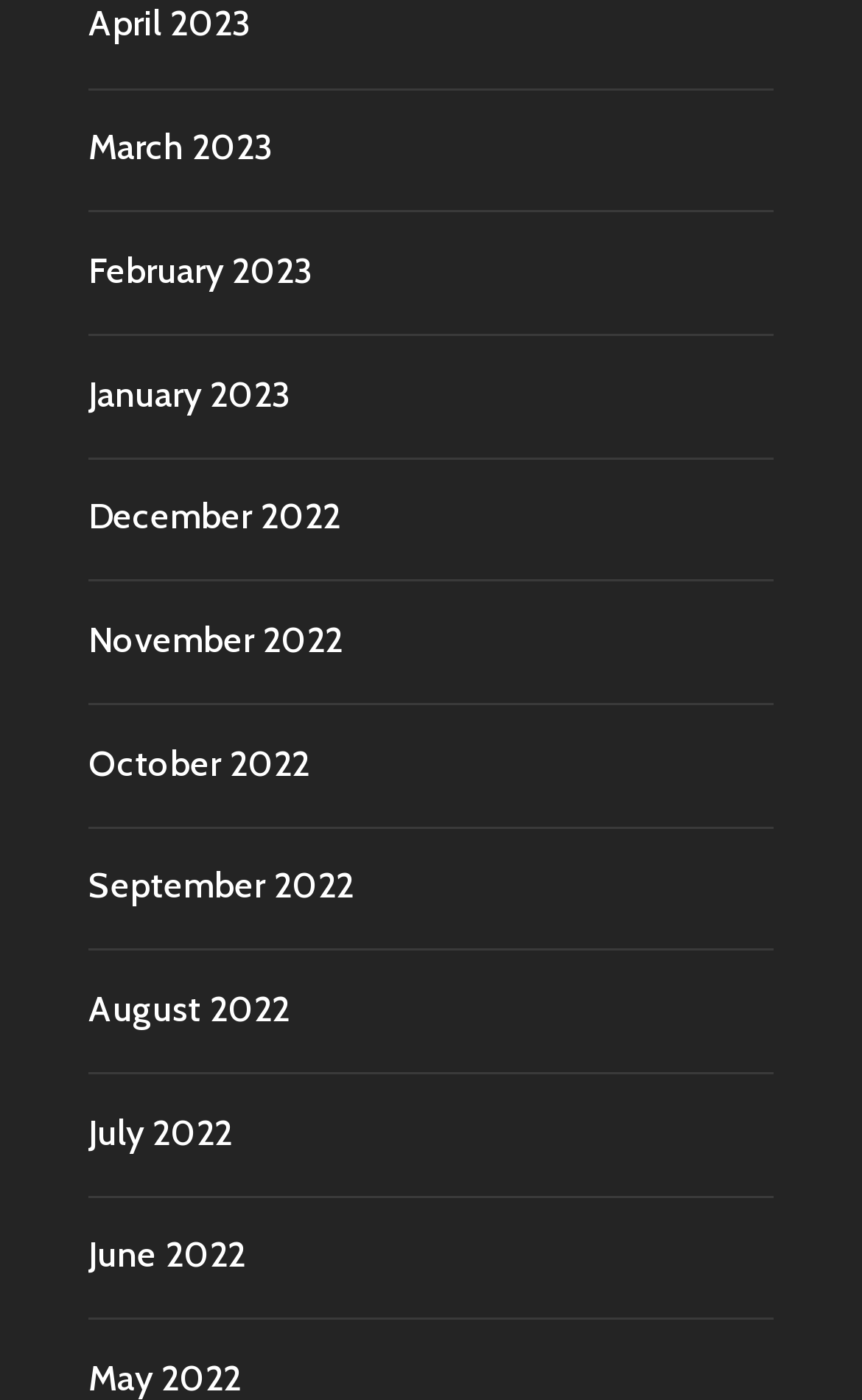Pinpoint the bounding box coordinates of the element to be clicked to execute the instruction: "View February 2023".

[0.103, 0.178, 0.364, 0.208]